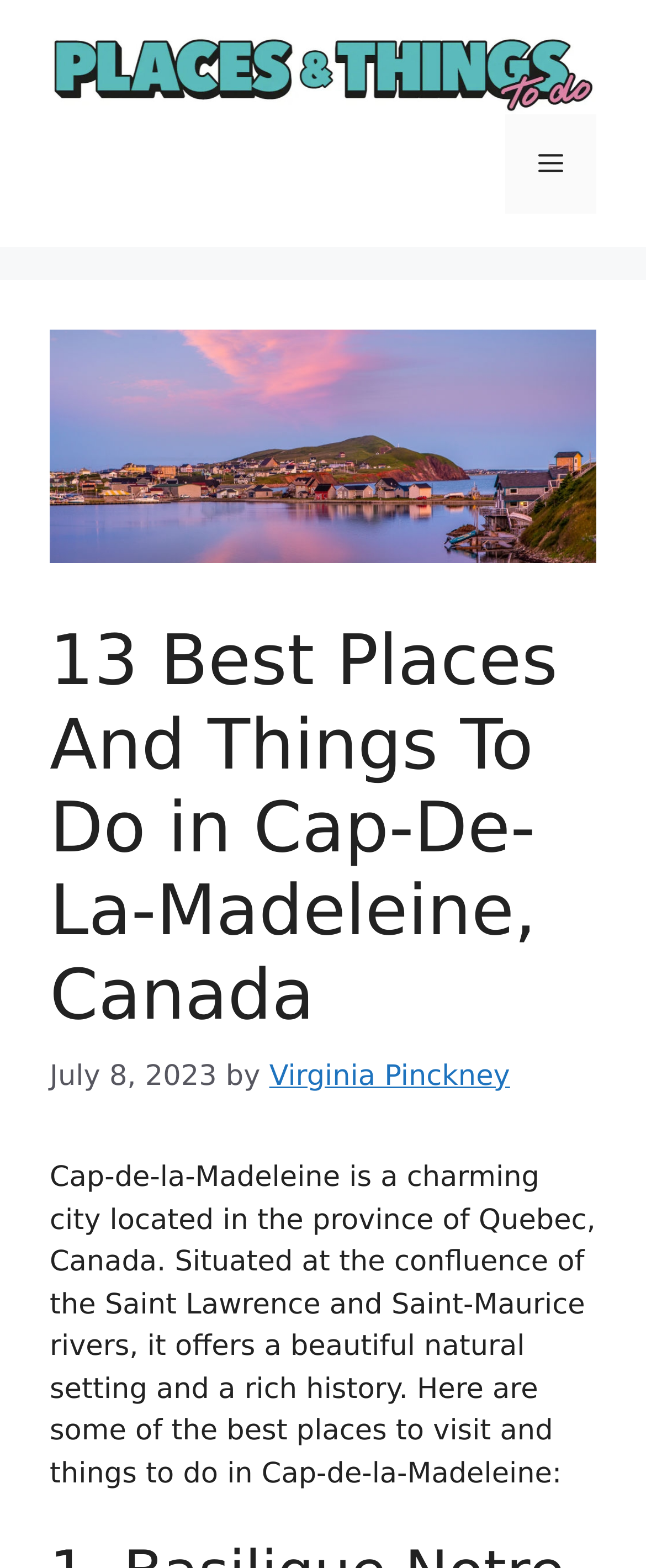Answer the question briefly using a single word or phrase: 
Who is the author of this article?

Virginia Pinckney